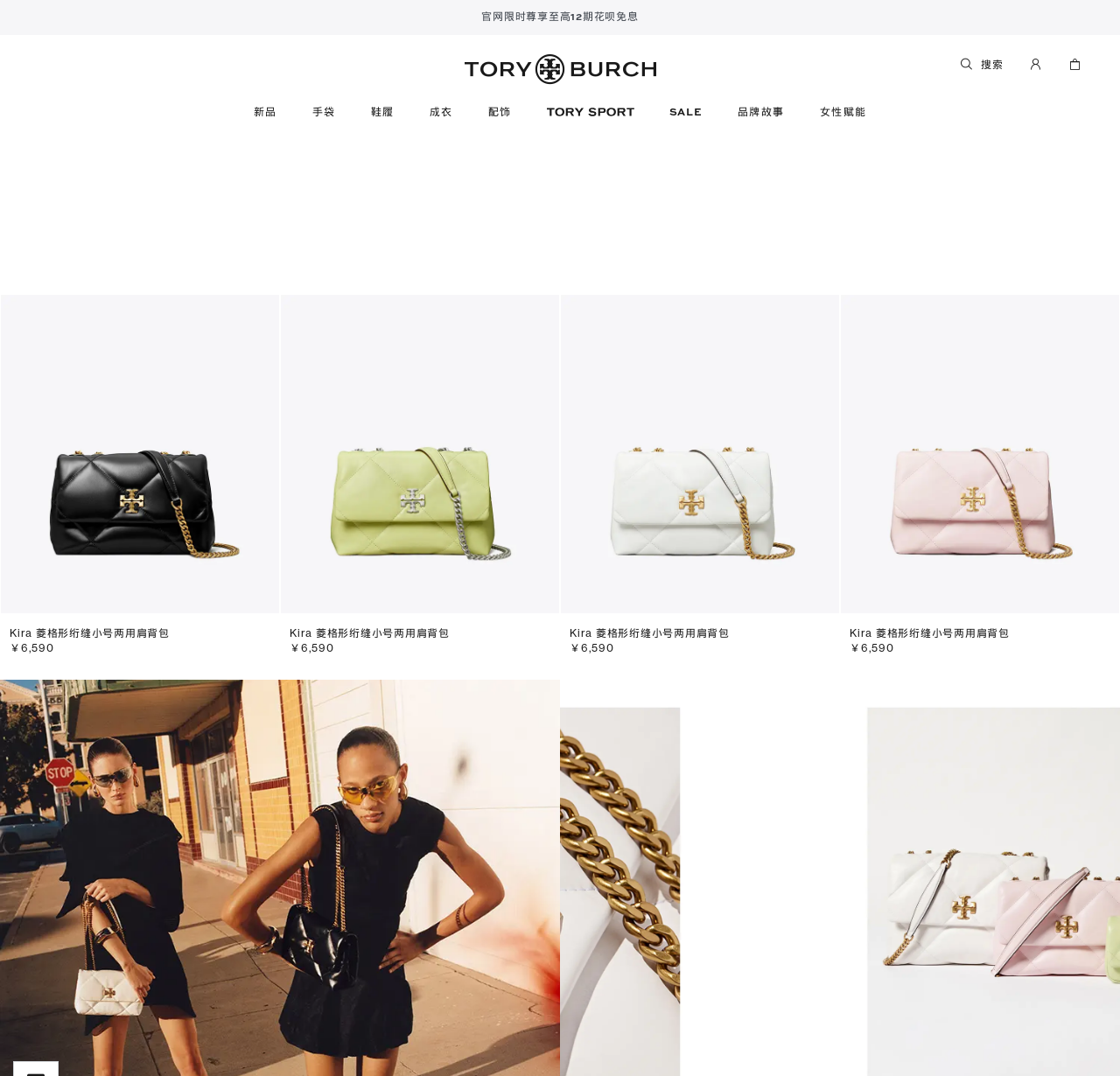Carefully examine the image and provide an in-depth answer to the question: What is the first product category listed on the webpage?

The first product category listed on the webpage can be found on the top navigation bar, which is '新品'.